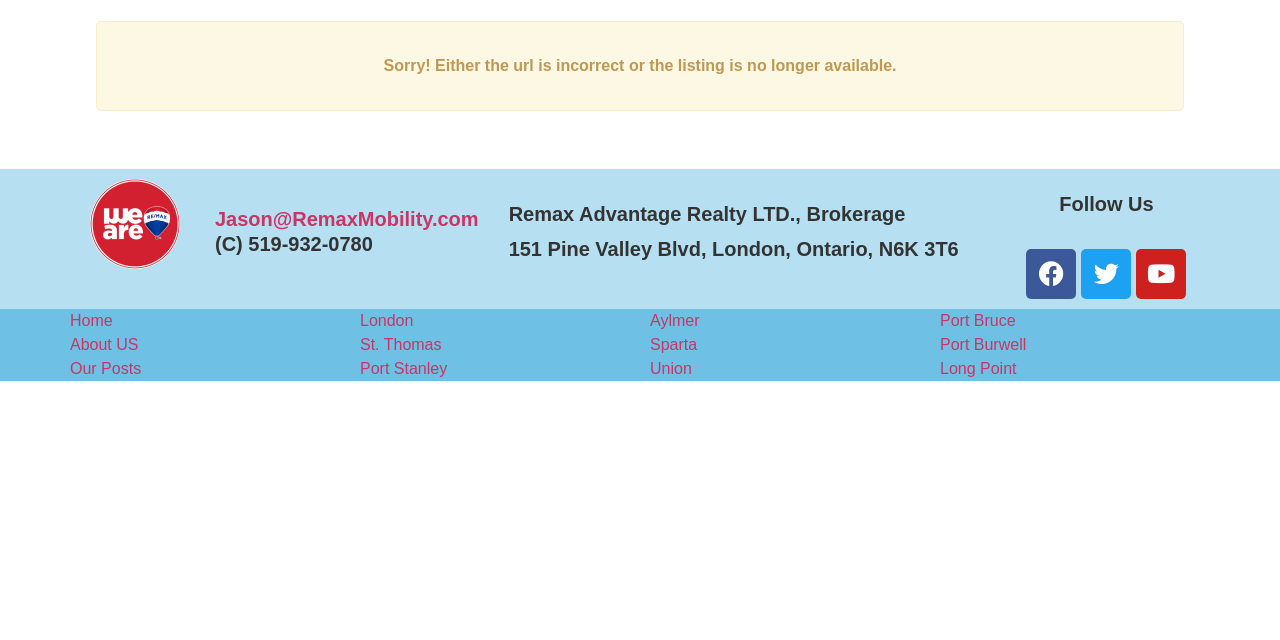Identify the coordinates of the bounding box for the element described below: "Twitter". Return the coordinates as four float numbers between 0 and 1: [left, top, right, bottom].

[0.845, 0.389, 0.884, 0.467]